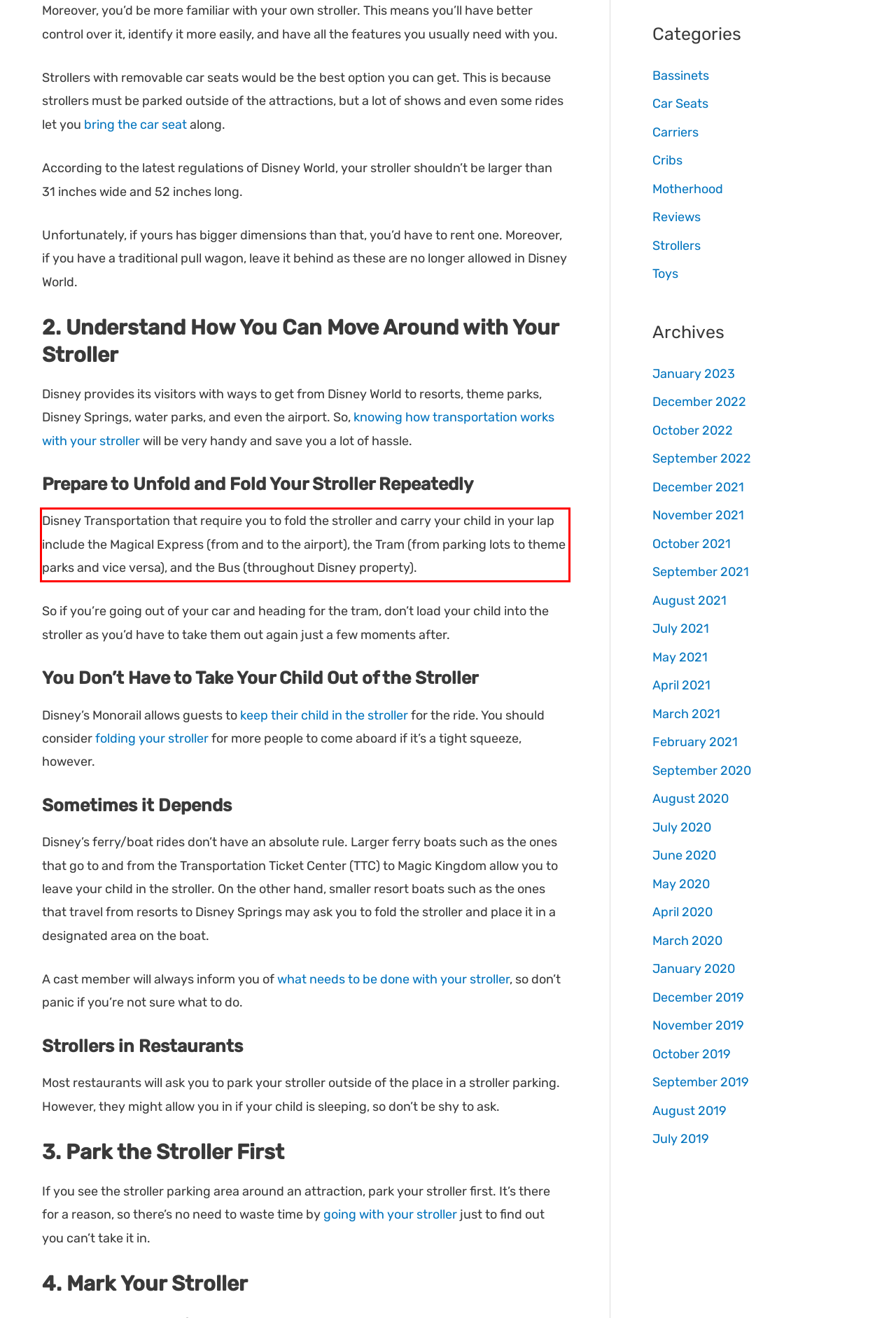Observe the screenshot of the webpage that includes a red rectangle bounding box. Conduct OCR on the content inside this red bounding box and generate the text.

Disney Transportation that require you to fold the stroller and carry your child in your lap include the Magical Express (from and to the airport), the Tram (from parking lots to theme parks and vice versa), and the Bus (throughout Disney property).